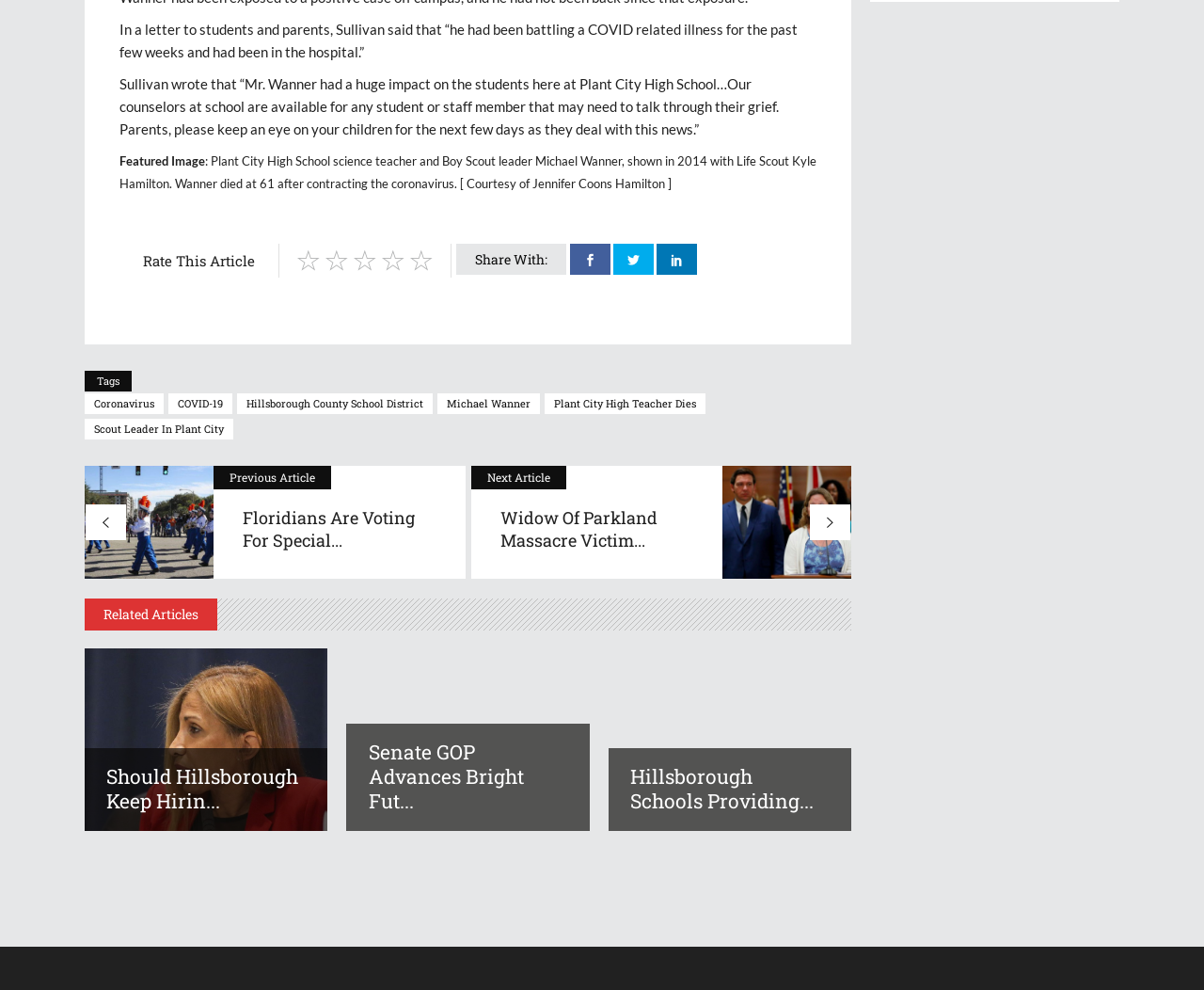Identify the bounding box coordinates of the clickable region necessary to fulfill the following instruction: "Read next article". The bounding box coordinates should be four float numbers between 0 and 1, i.e., [left, top, right, bottom].

[0.391, 0.471, 0.707, 0.585]